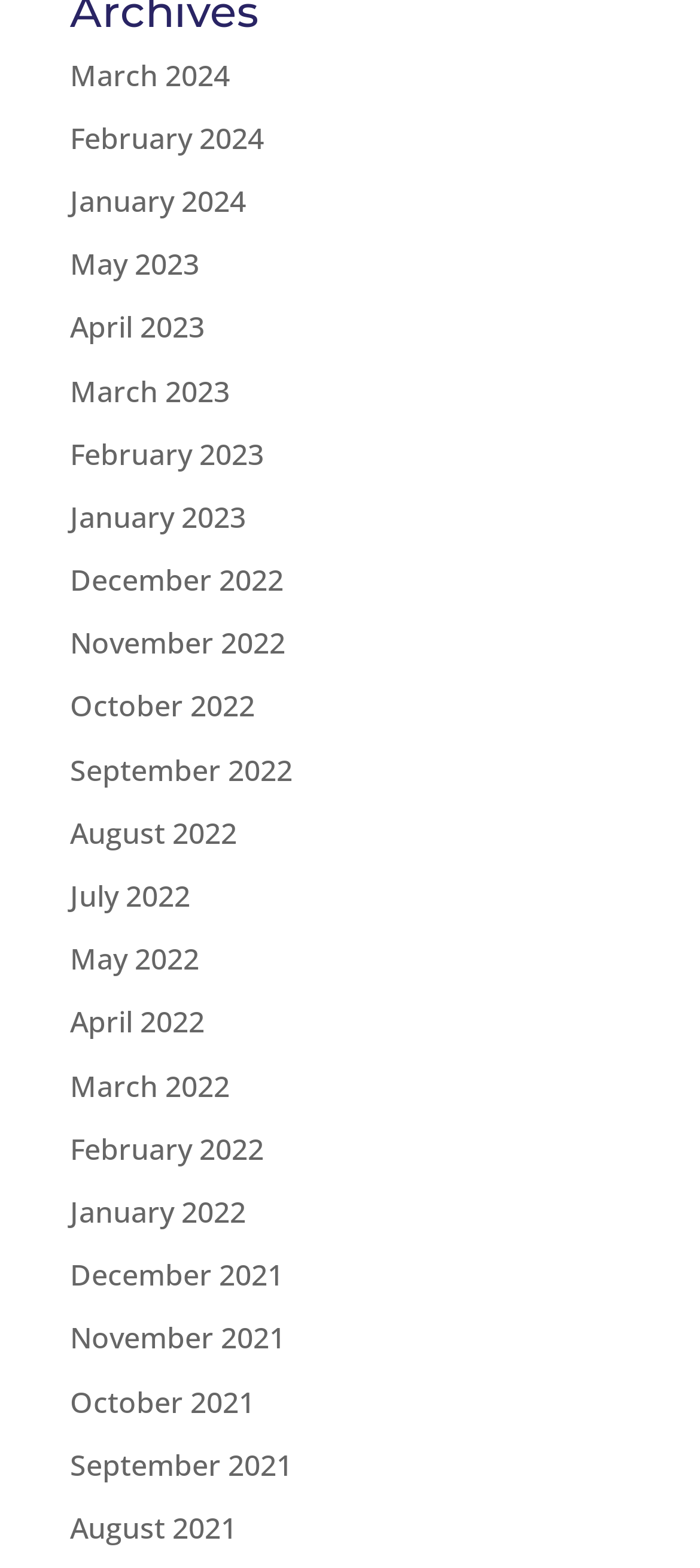Please find the bounding box coordinates of the clickable region needed to complete the following instruction: "access December 2021". The bounding box coordinates must consist of four float numbers between 0 and 1, i.e., [left, top, right, bottom].

[0.1, 0.801, 0.405, 0.826]